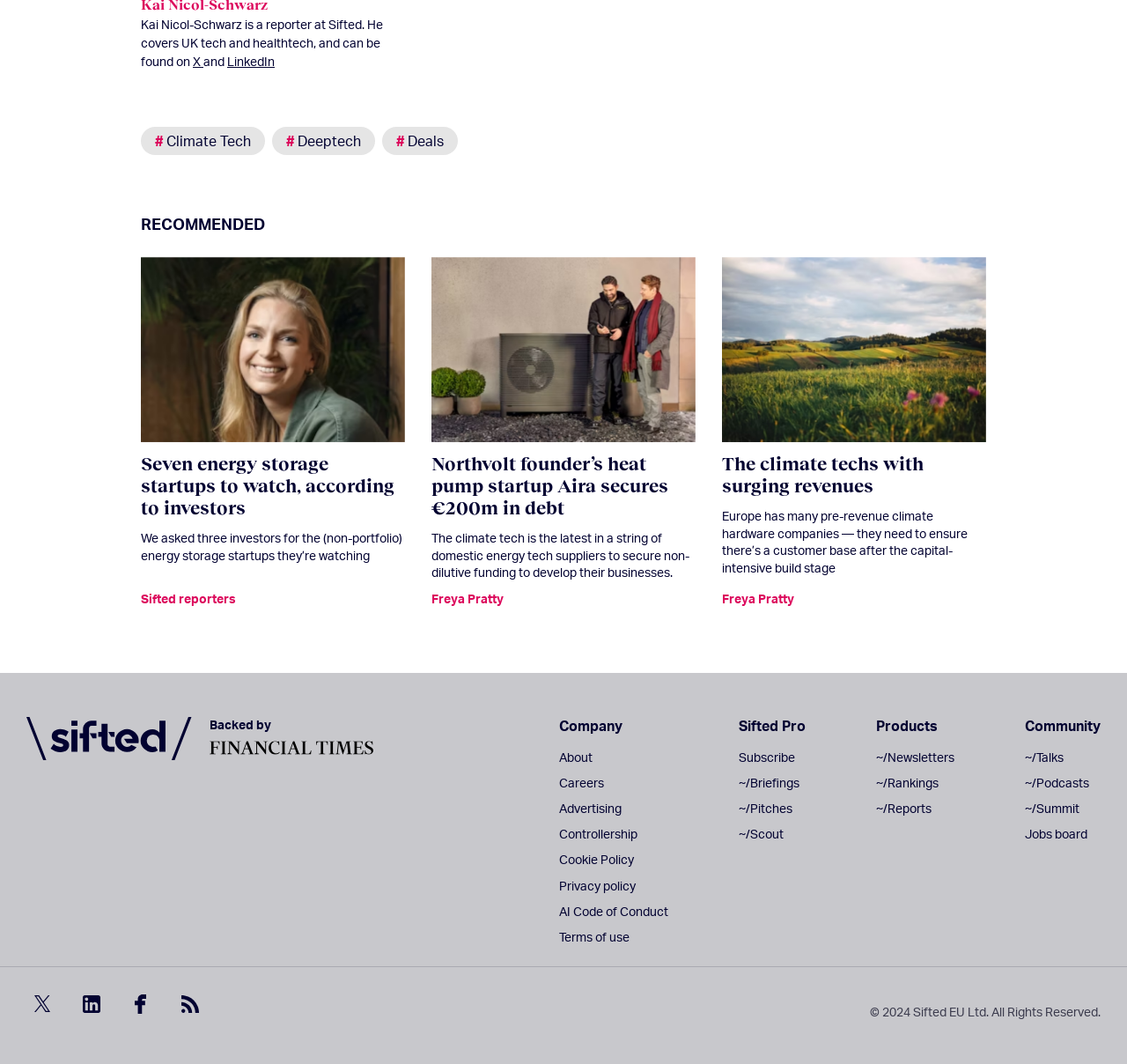Could you provide the bounding box coordinates for the portion of the screen to click to complete this instruction: "View Kai Nicol-Schwarz's LinkedIn profile"?

[0.202, 0.05, 0.244, 0.064]